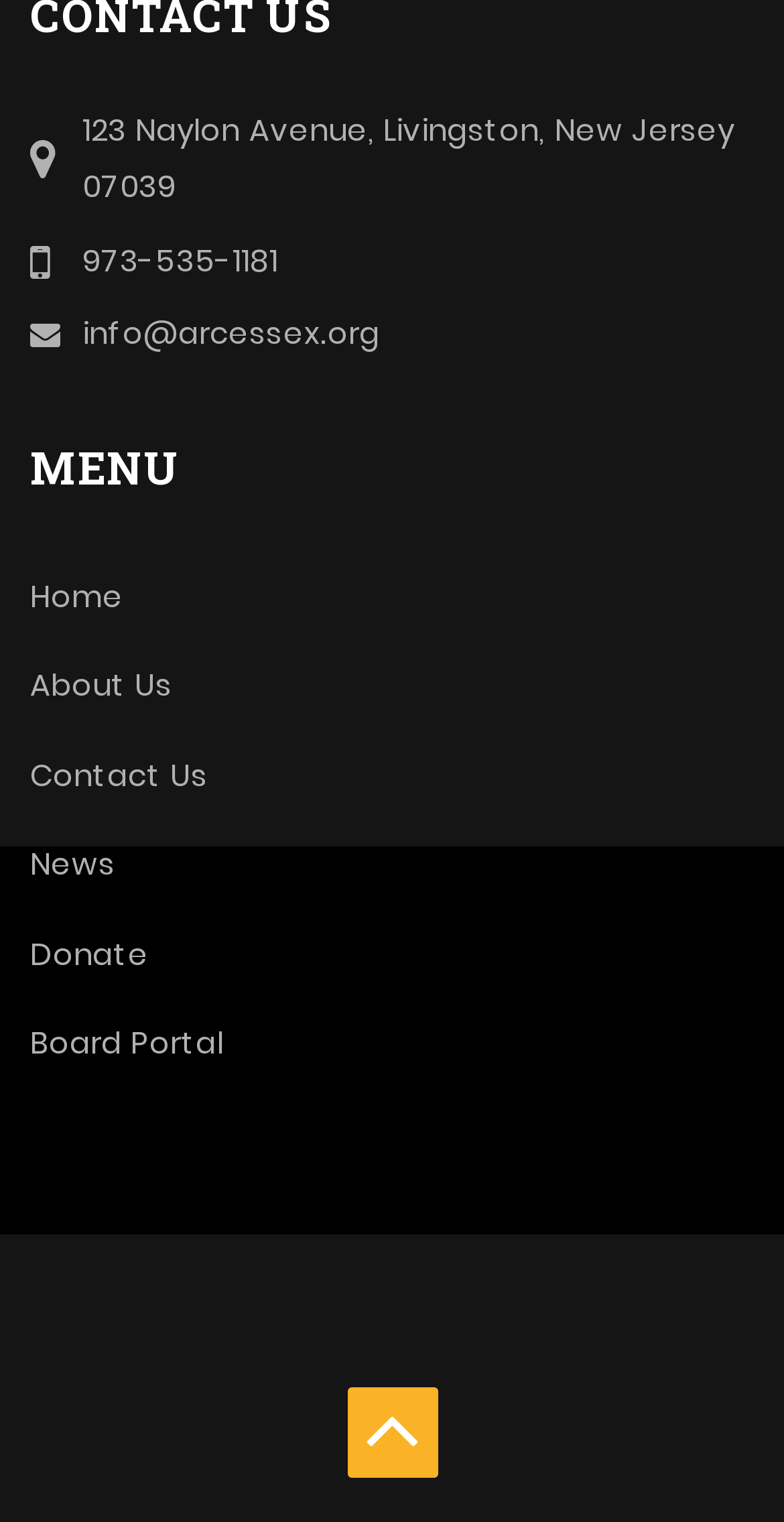What is the phone number of the organization? Analyze the screenshot and reply with just one word or a short phrase.

973-535-1181